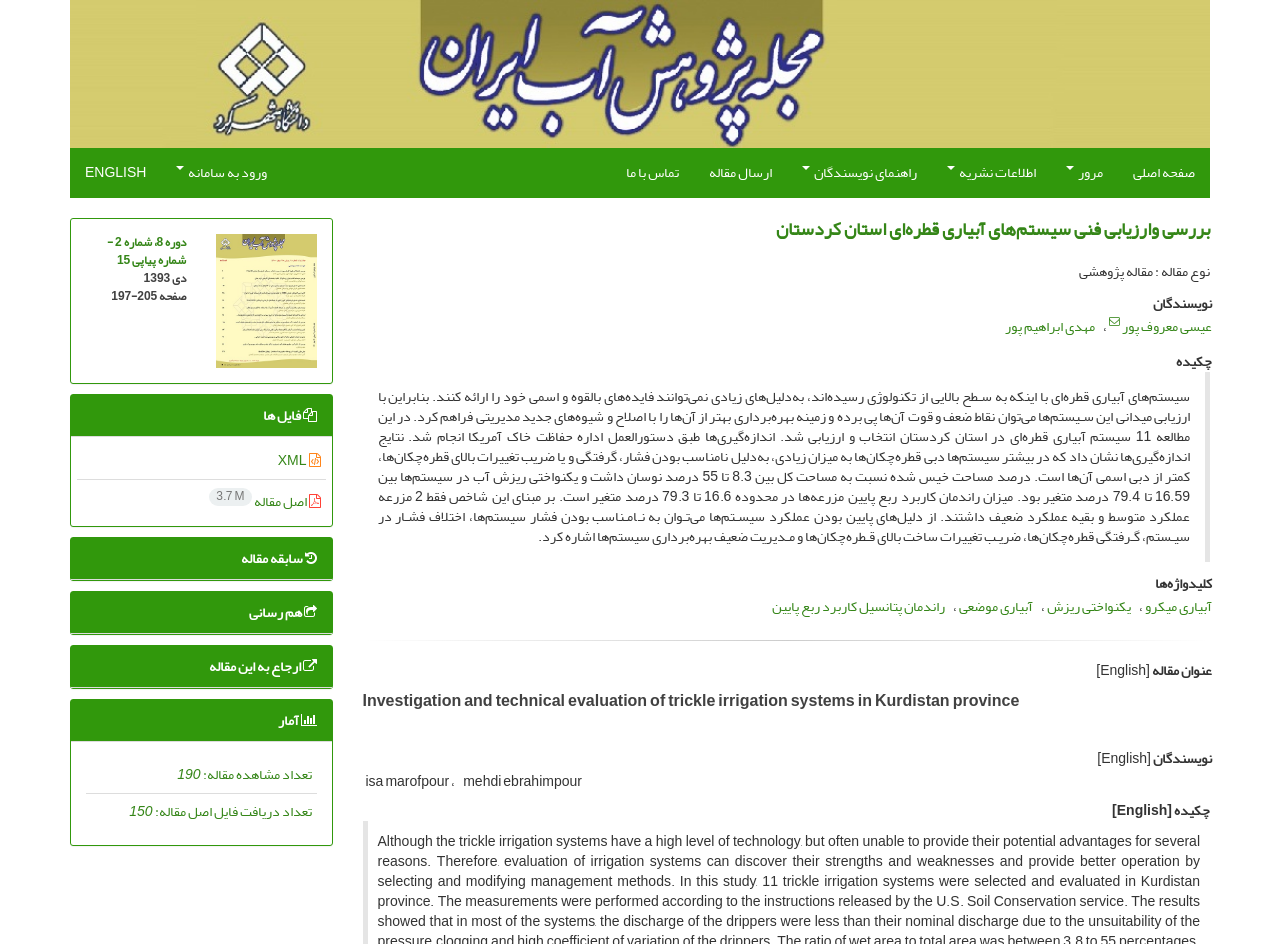Please locate the bounding box coordinates of the element's region that needs to be clicked to follow the instruction: "View the article in English". The bounding box coordinates should be provided as four float numbers between 0 and 1, i.e., [left, top, right, bottom].

[0.055, 0.156, 0.126, 0.209]